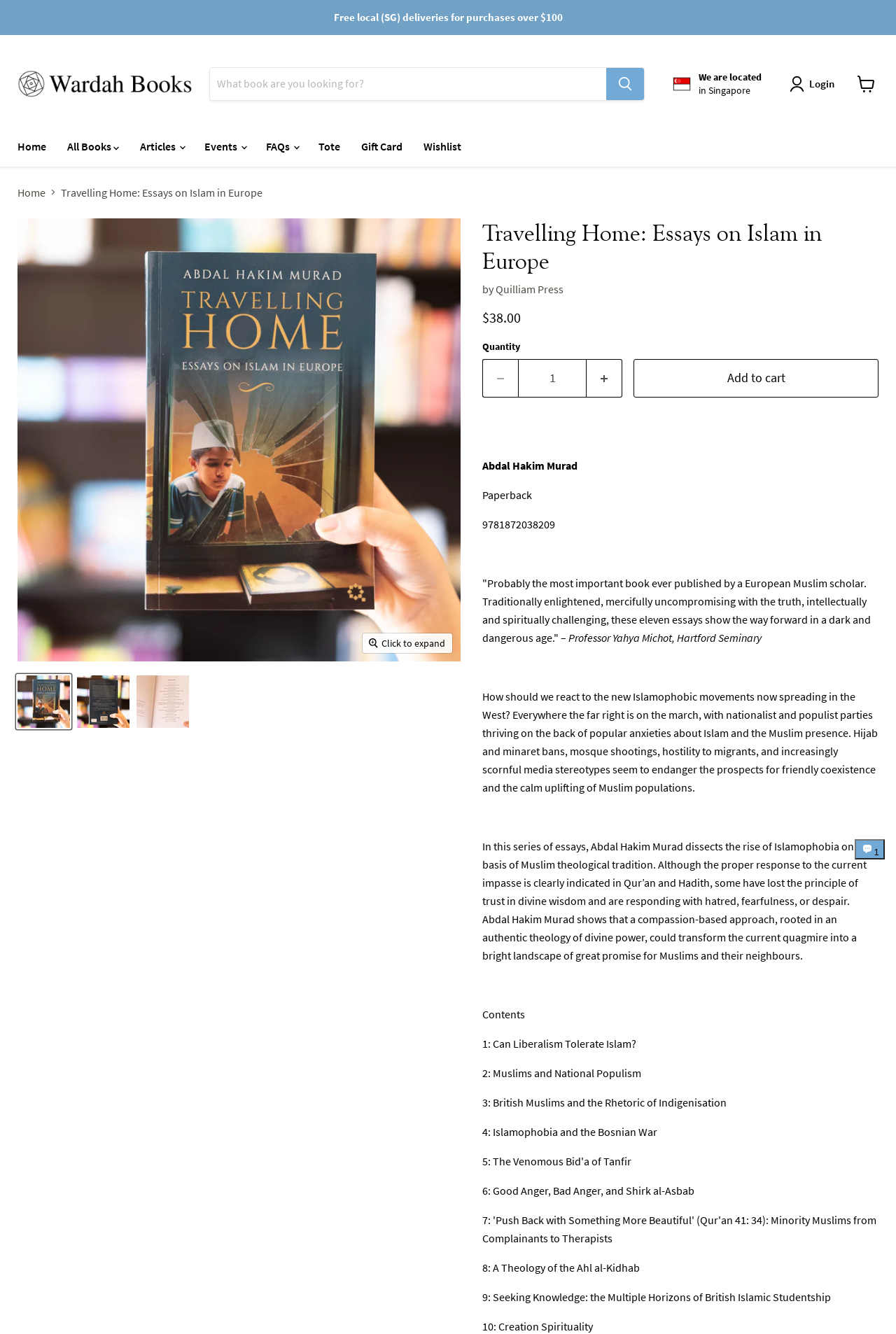Find the coordinates for the bounding box of the element with this description: "Add to cart".

[0.707, 0.269, 0.98, 0.298]